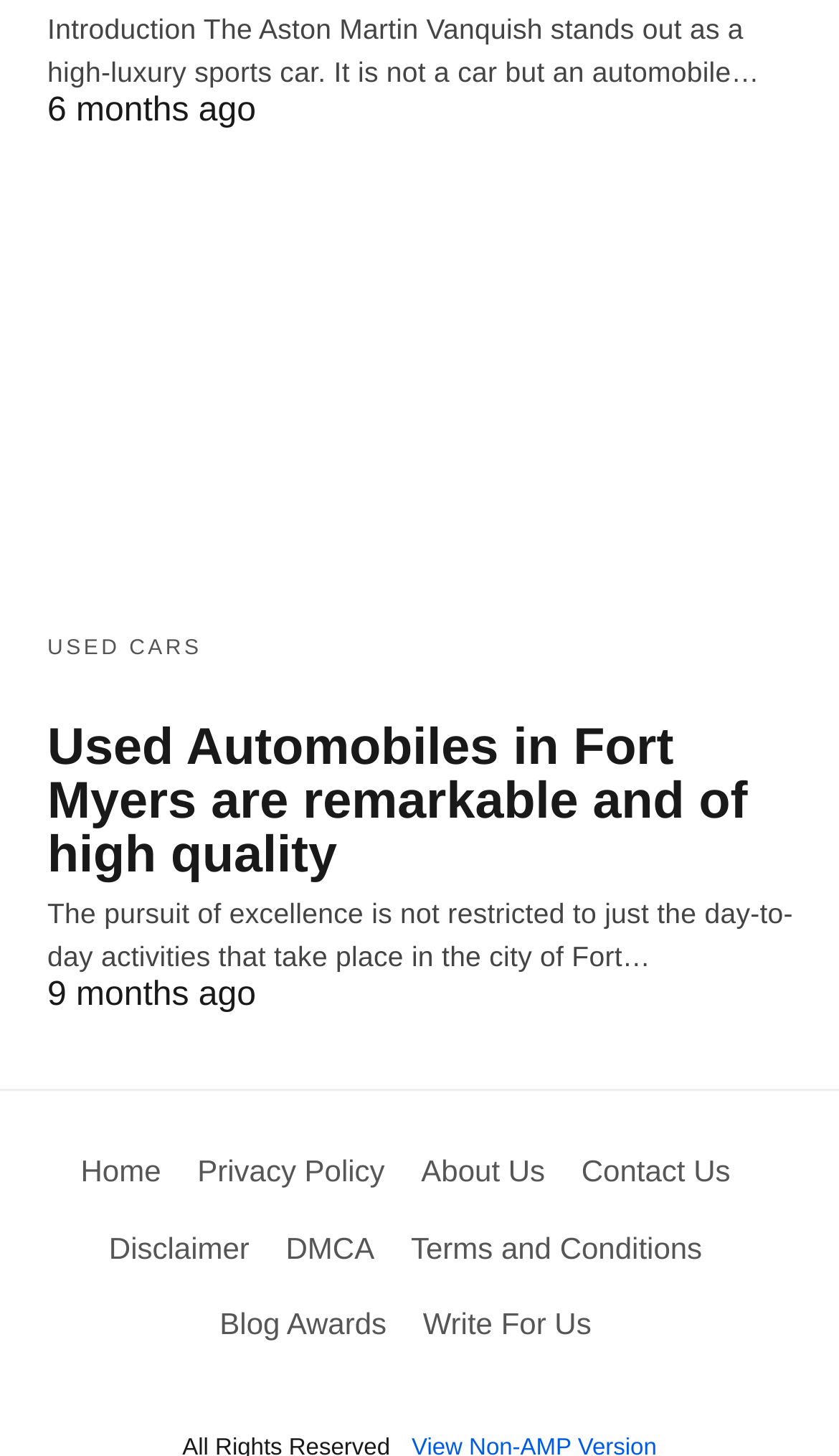Please pinpoint the bounding box coordinates for the region I should click to adhere to this instruction: "Check the disclaimer".

[0.13, 0.845, 0.297, 0.868]